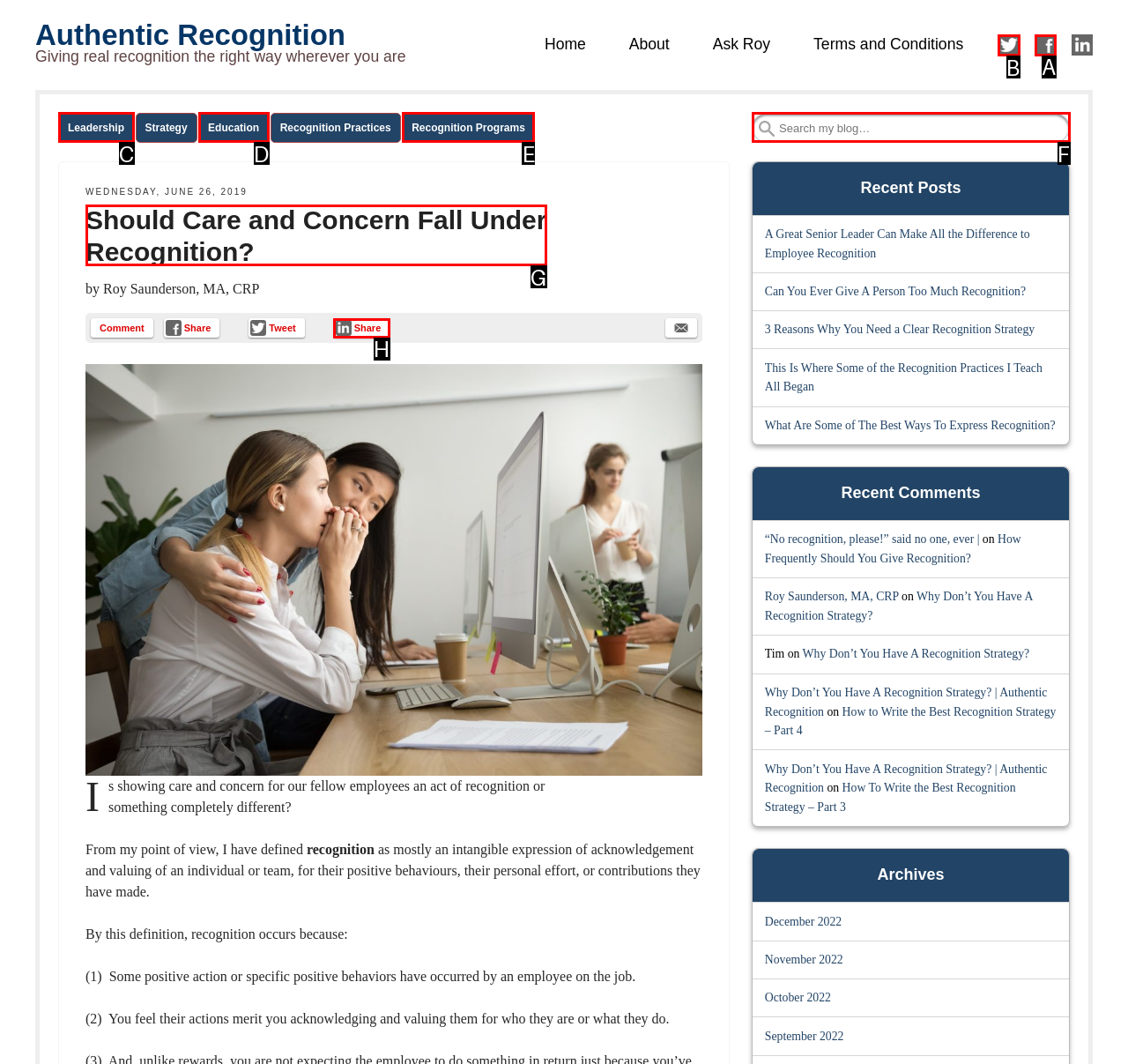Choose the UI element to click on to achieve this task: Follow me on Twitter. Reply with the letter representing the selected element.

B